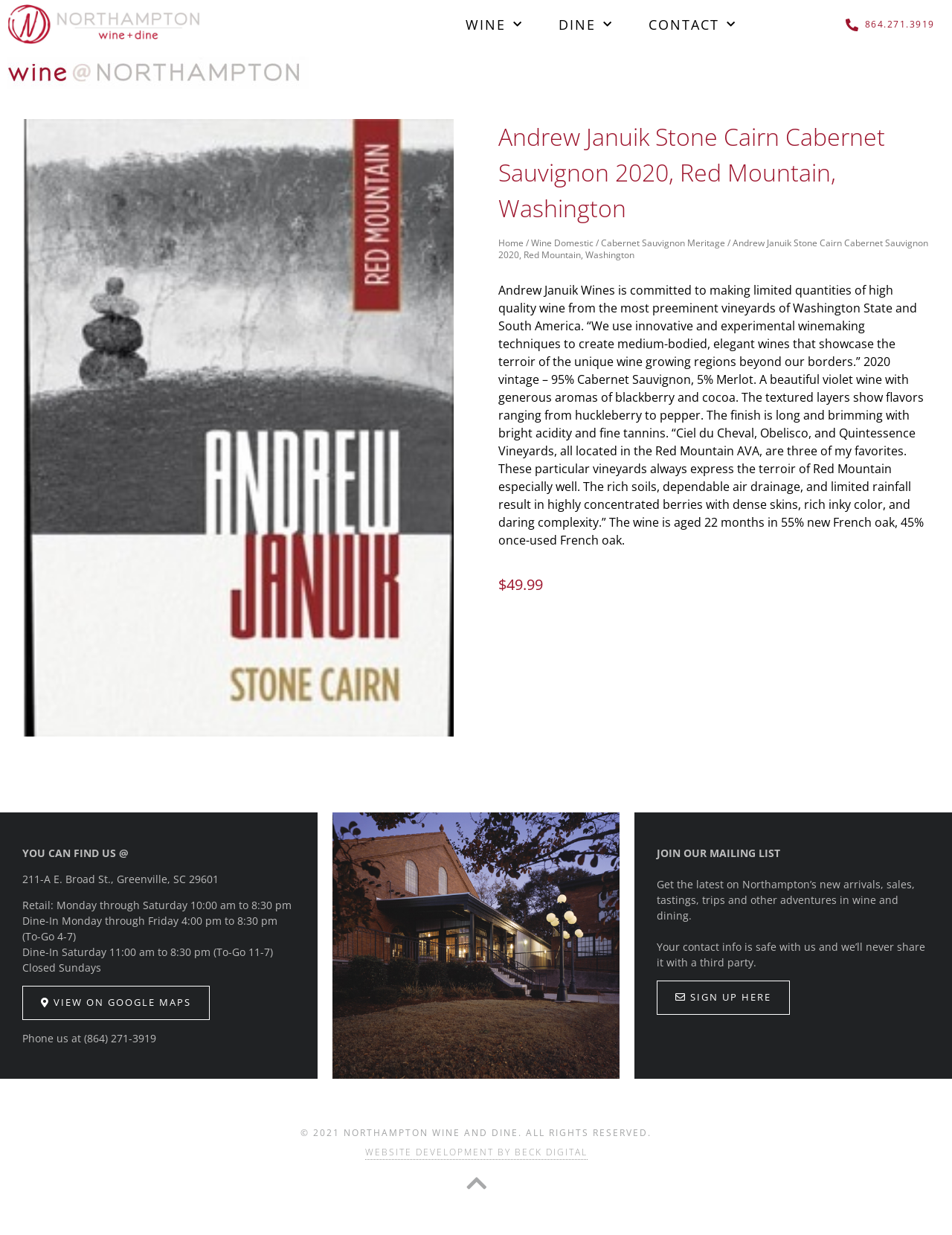Please locate the clickable area by providing the bounding box coordinates to follow this instruction: "Sign up for the mailing list".

[0.69, 0.794, 0.83, 0.821]